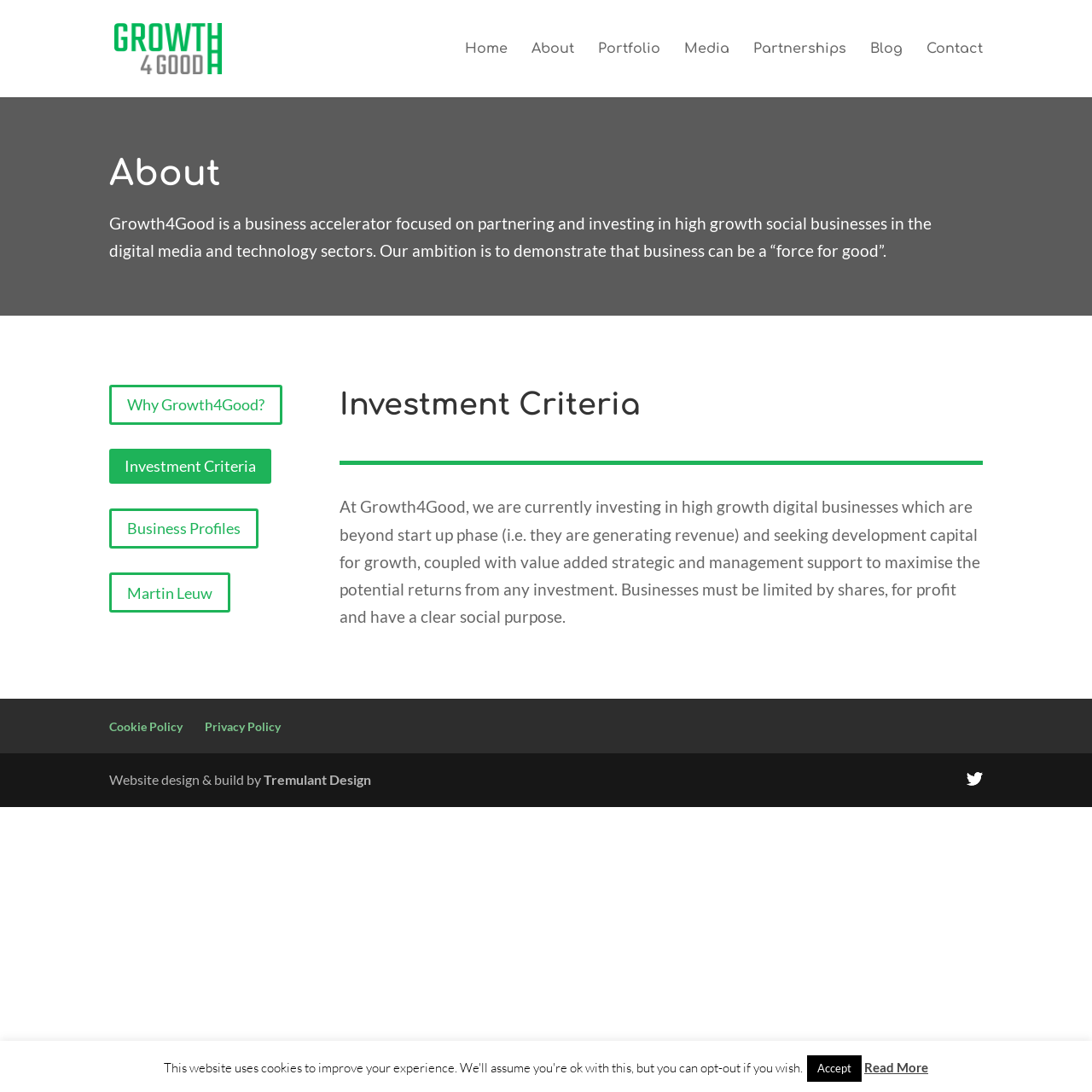Determine the bounding box coordinates (top-left x, top-left y, bottom-right x, bottom-right y) of the UI element described in the following text: Media

[0.627, 0.039, 0.668, 0.089]